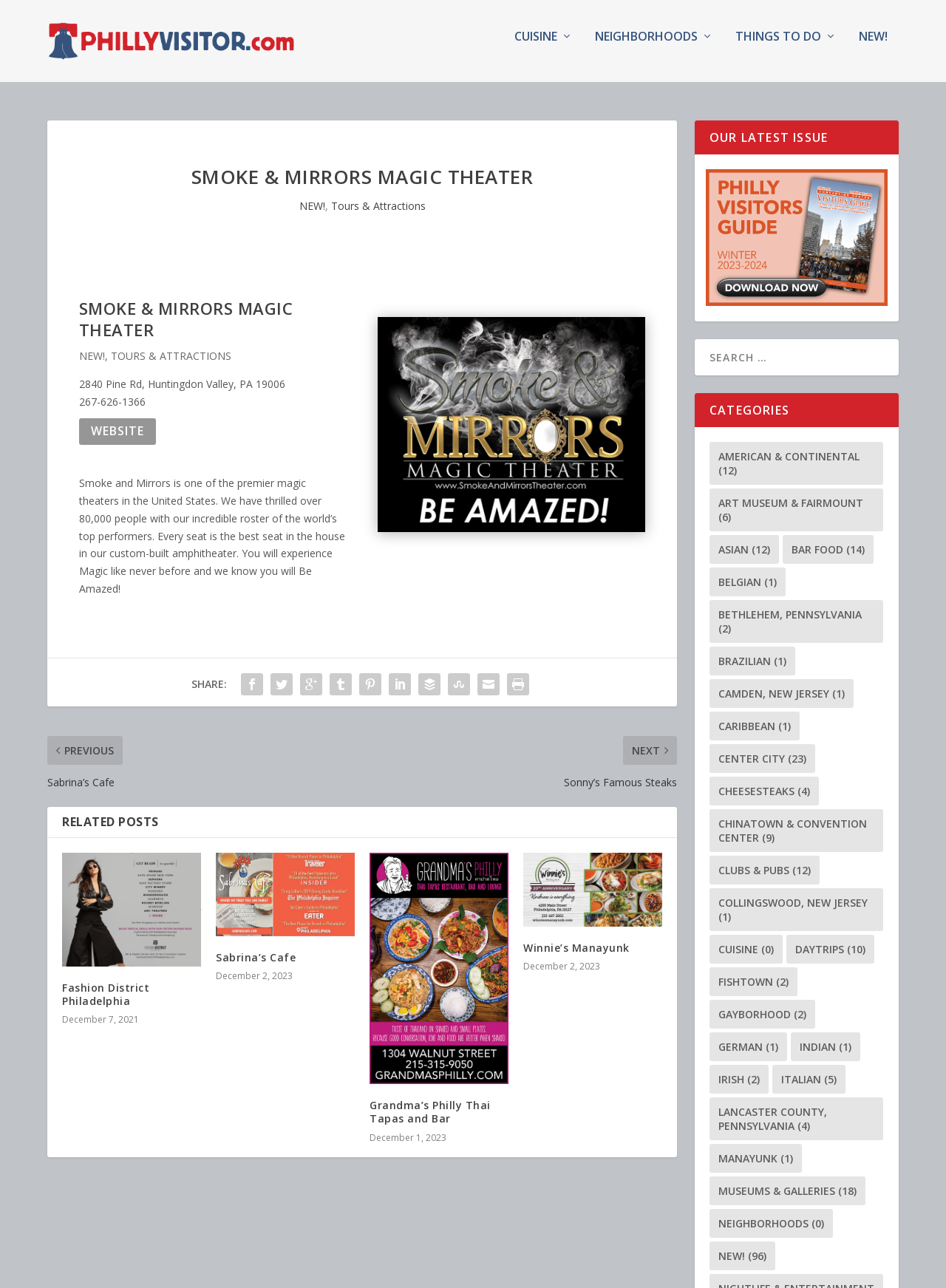What is the name of the first related post?
Your answer should be a single word or phrase derived from the screenshot.

Fashion District Philadelphia